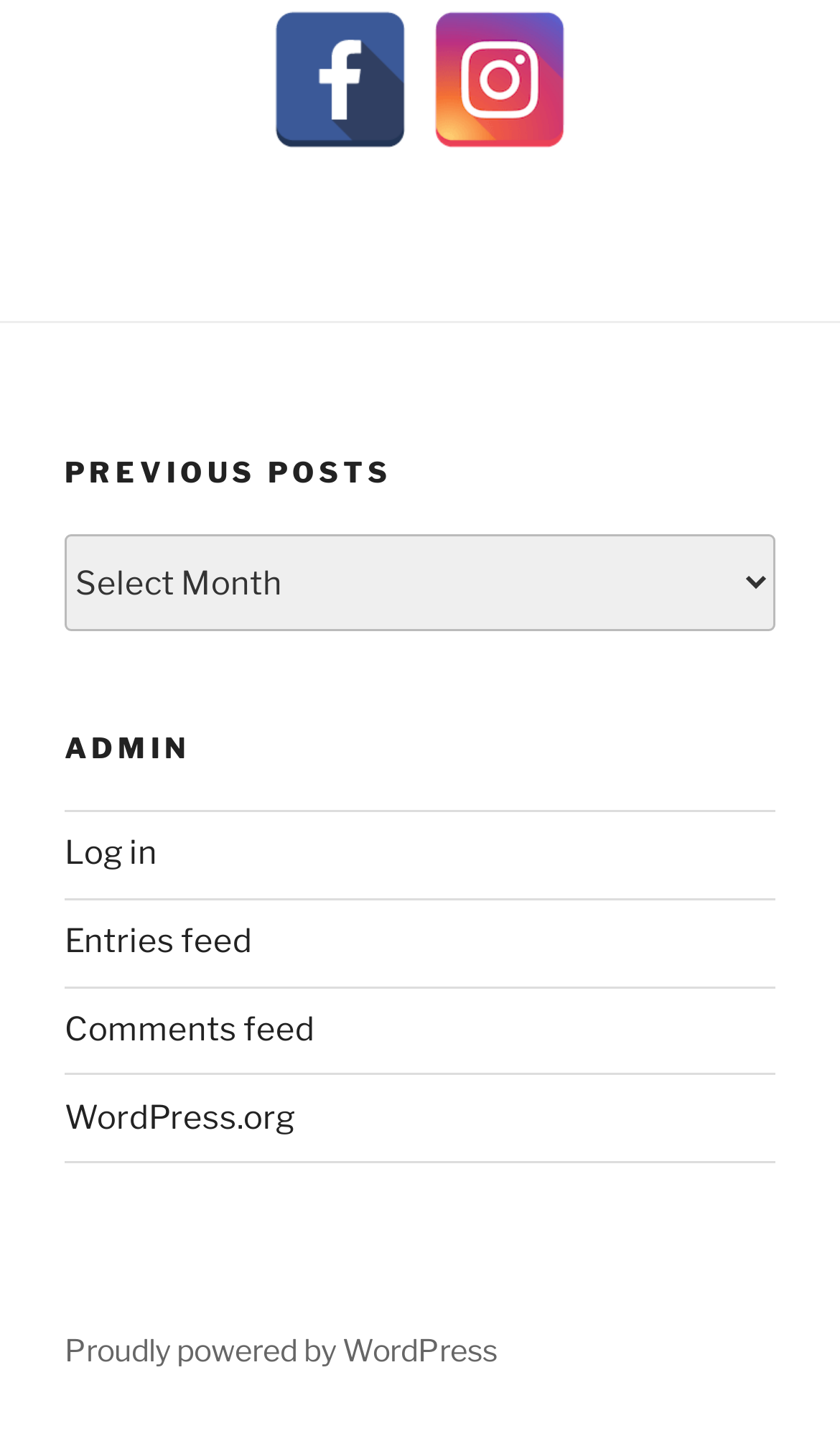What social media platforms are linked at the top?
Please provide a detailed answer to the question.

By examining the top section of the webpage, I noticed two links with corresponding images, one labeled 'Facebook' and the other labeled 'Instagram', indicating that these social media platforms are linked at the top.